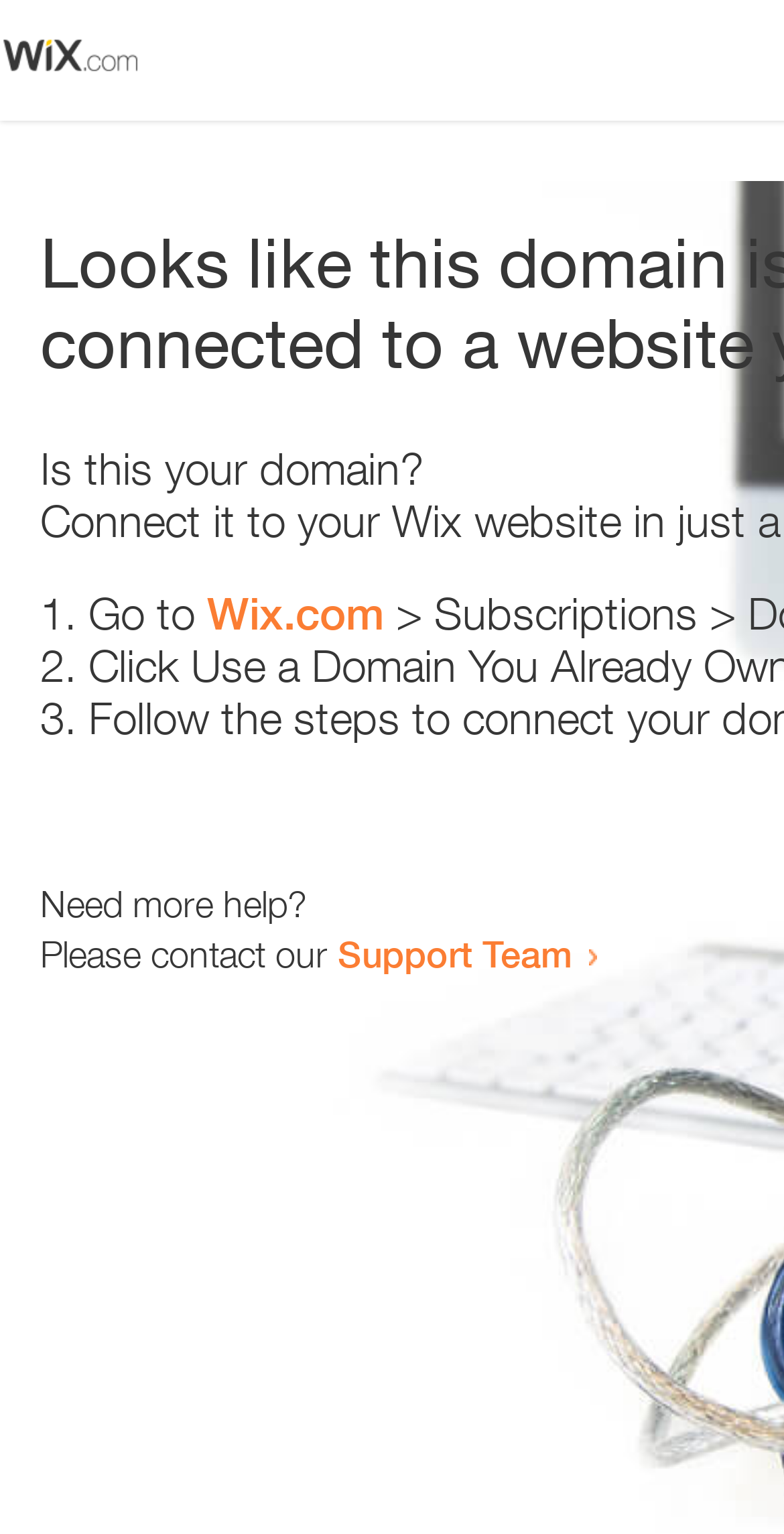What is the main issue described on this page?
Please use the image to provide an in-depth answer to the question.

The page appears to be an error page, and the text 'Is this your domain?' suggests that the main issue is related to domain ownership or configuration.